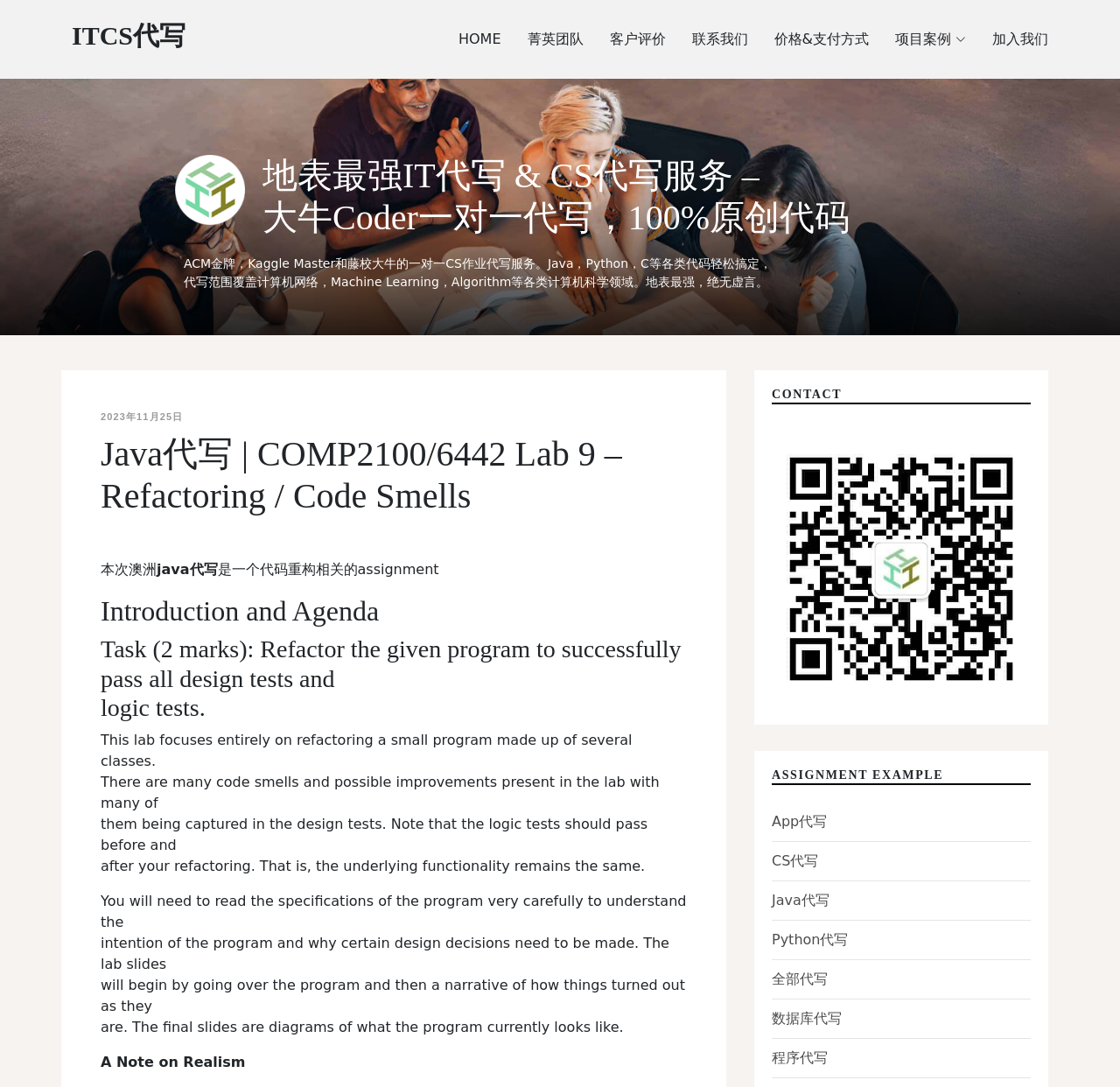What is the focus of the lab?
Respond with a short answer, either a single word or a phrase, based on the image.

Refactoring a small program